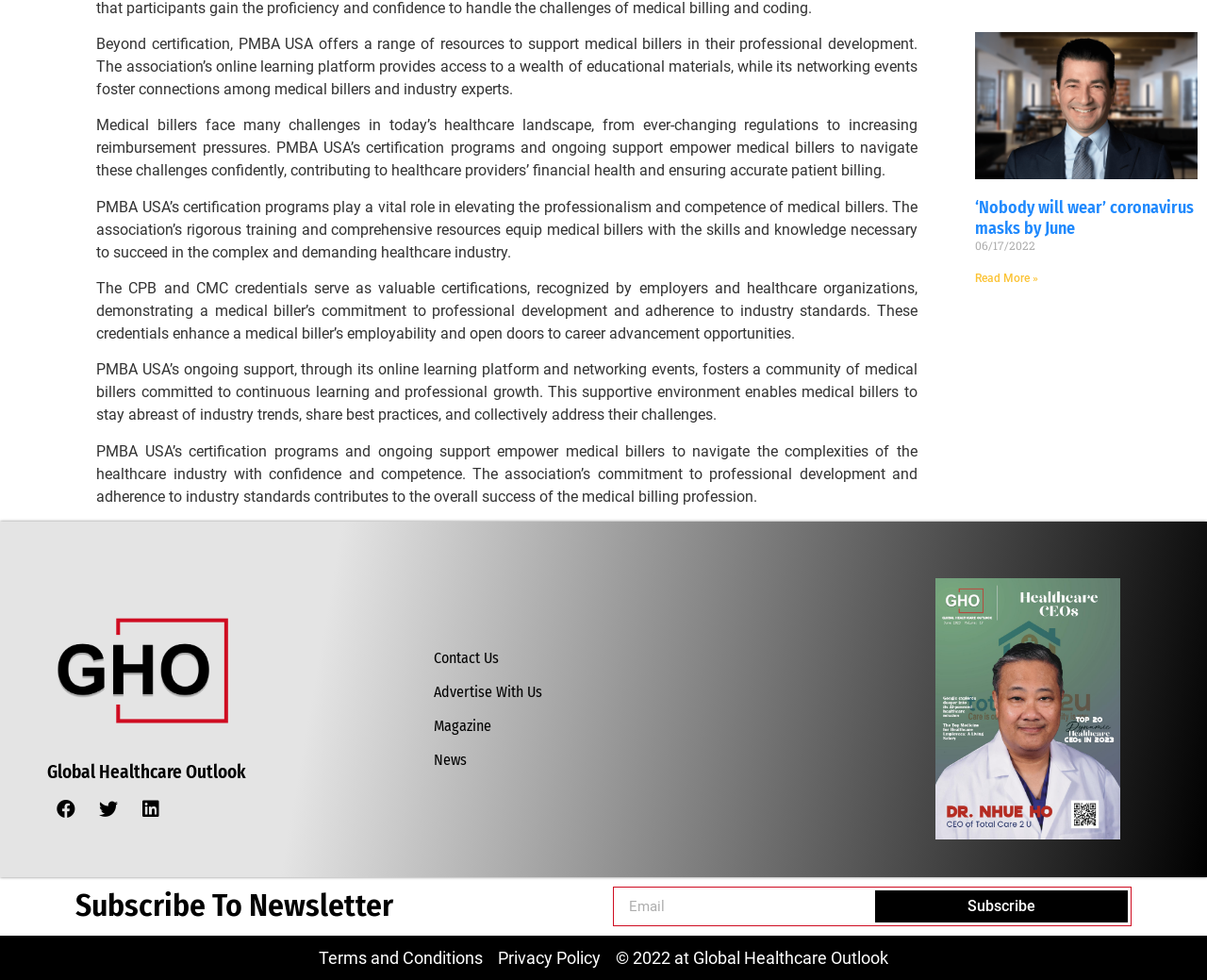Ascertain the bounding box coordinates for the UI element detailed here: "parent_node: Email name="form_fields[email]" placeholder="Email"". The coordinates should be provided as [left, top, right, bottom] with each value being a float between 0 and 1.

[0.509, 0.906, 0.723, 0.944]